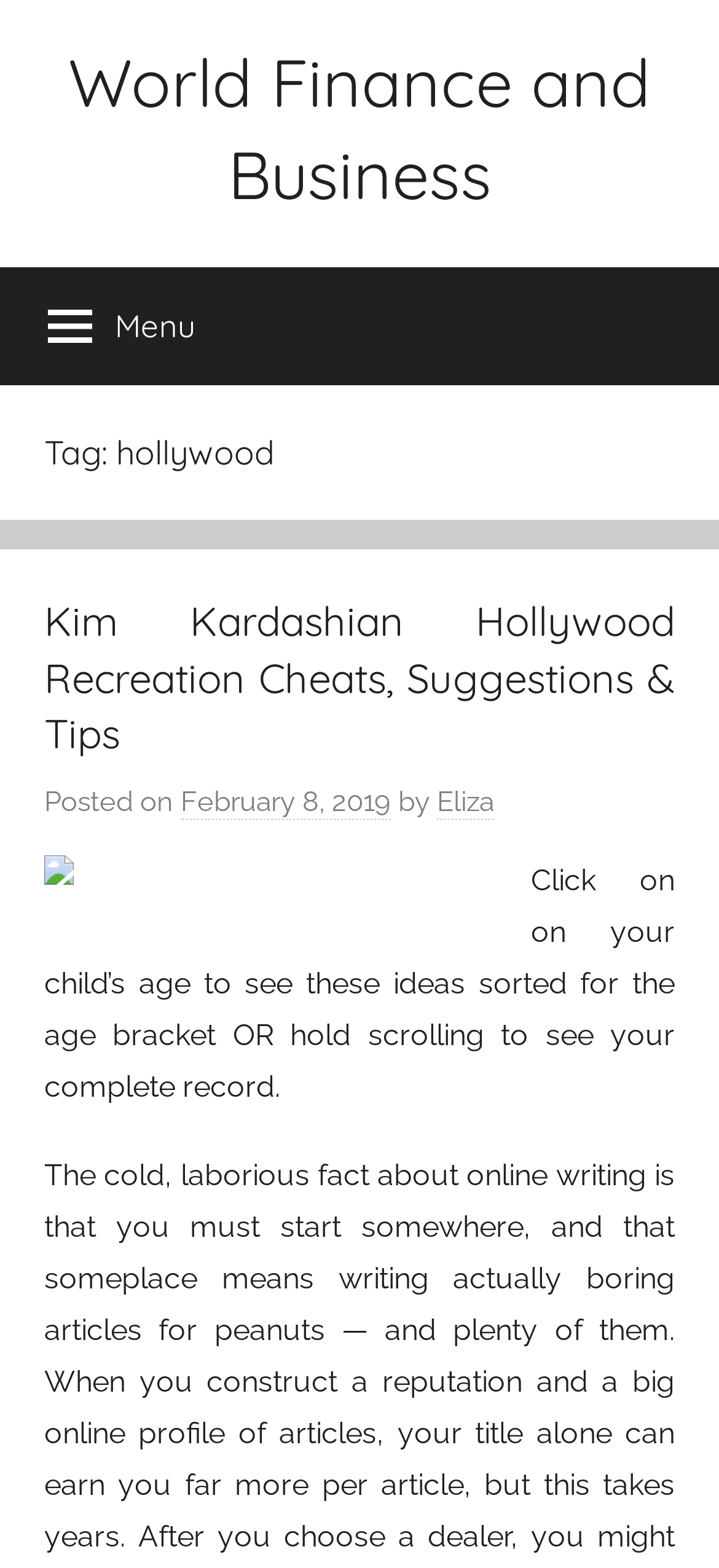Determine the bounding box coordinates of the UI element described below. Use the format (top-left x, top-left y, bottom-right x, bottom-right y) with floating point numbers between 0 and 1: World Finance and Business

[0.095, 0.026, 0.905, 0.138]